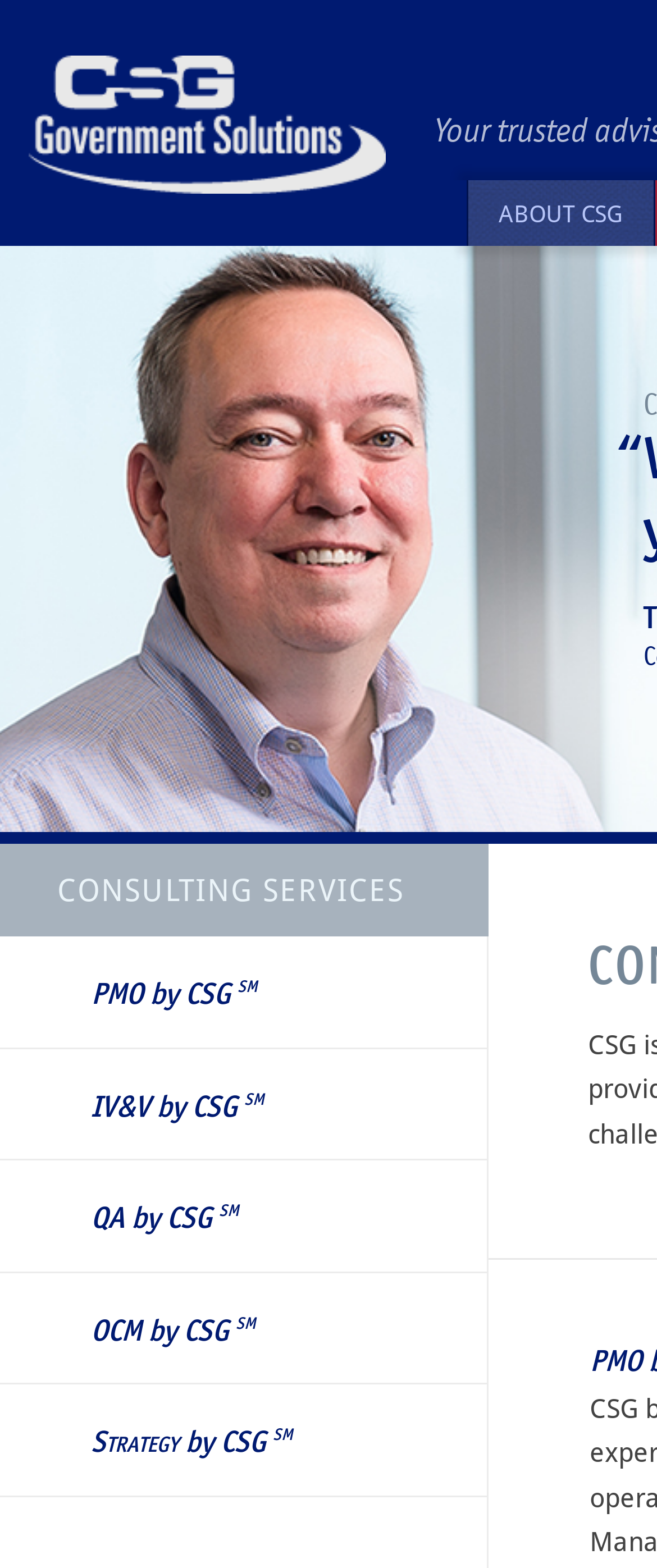How many services are listed on the webpage?
Using the visual information from the image, give a one-word or short-phrase answer.

5